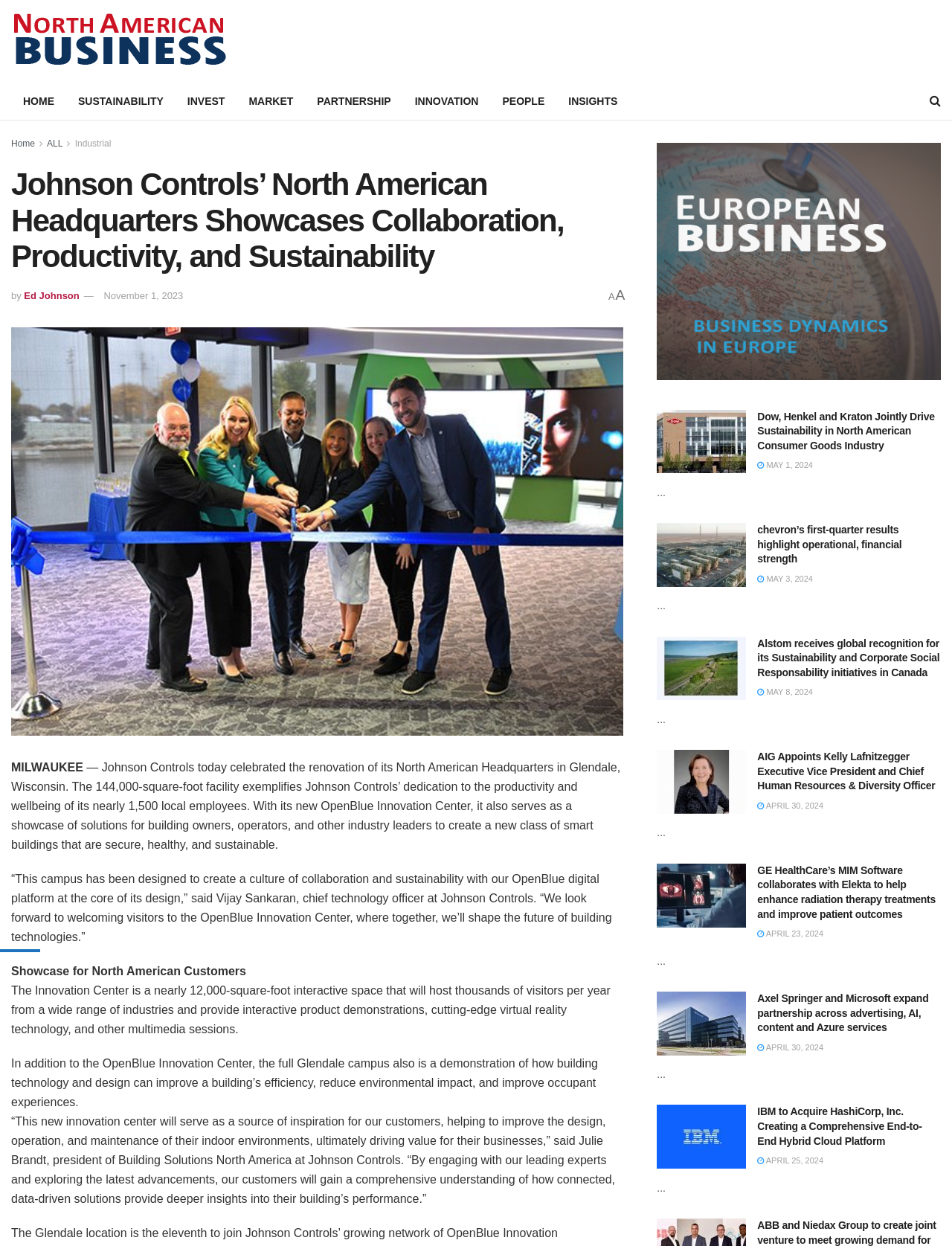Give a one-word or one-phrase response to the question: 
What is the name of the innovation center?

OpenBlue Innovation Center